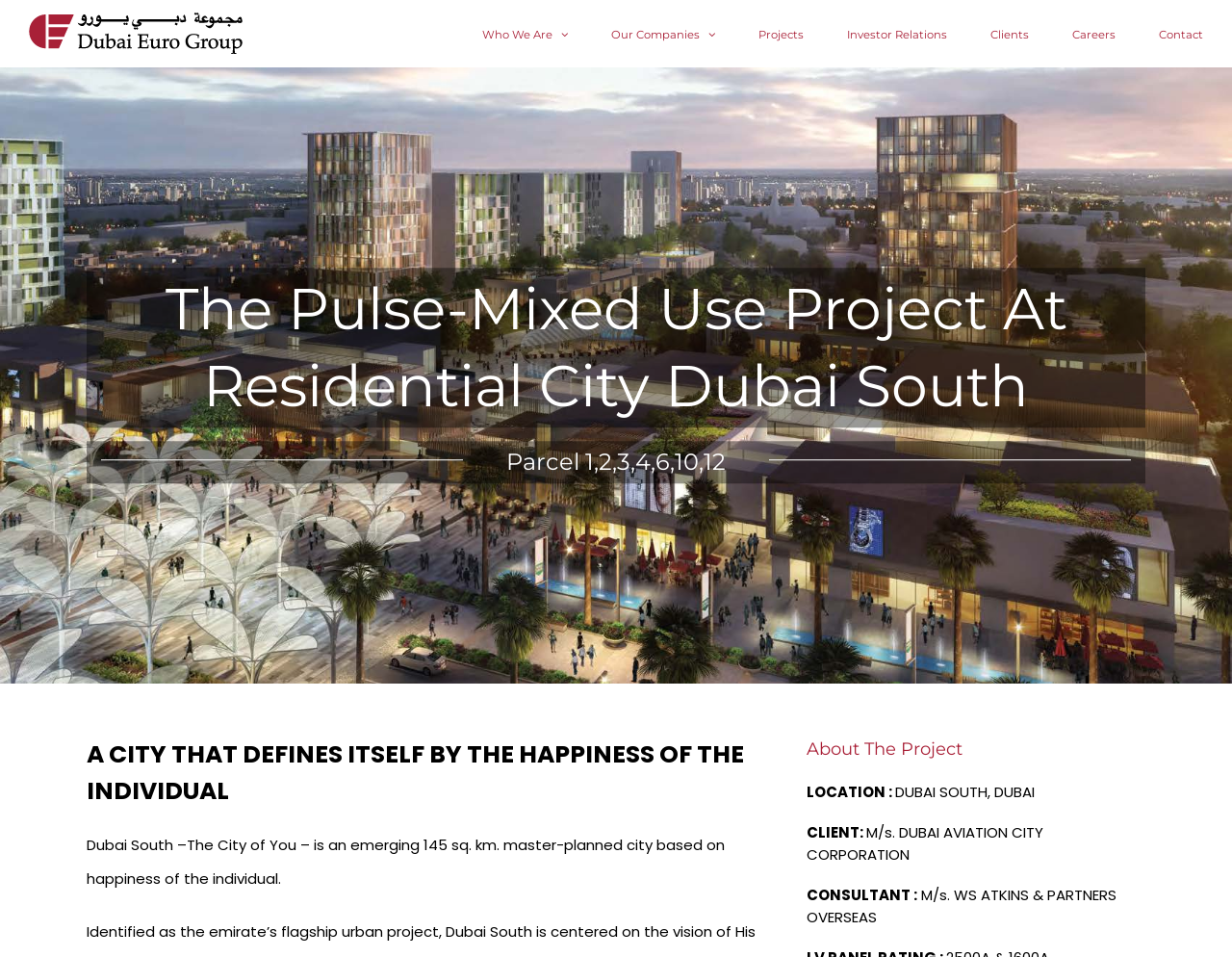Provide your answer to the question using just one word or phrase: Who is the client for the project?

M/s. DUBAI AVIATION CITY CORPORATION